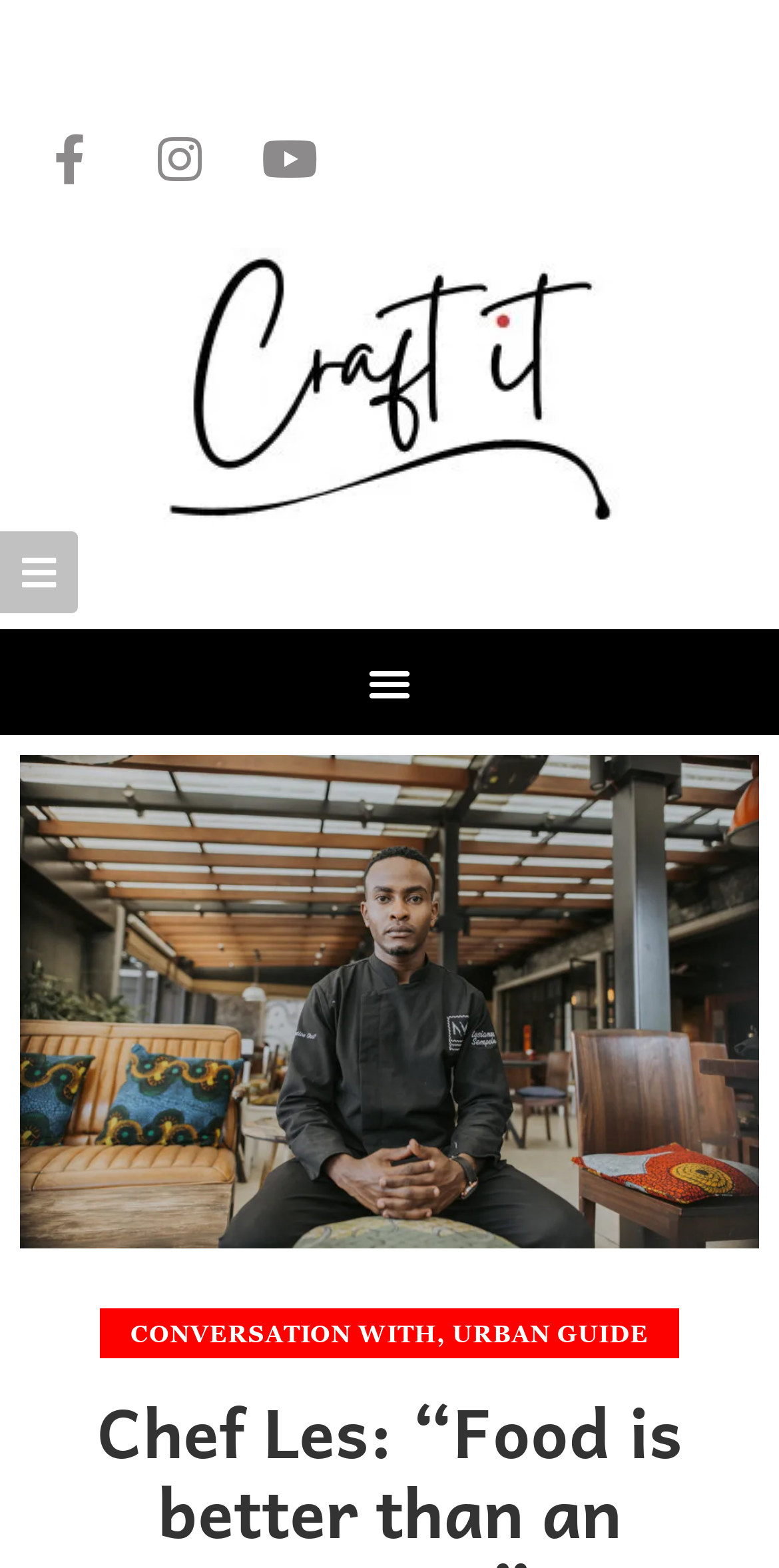Please identify the primary heading of the webpage and give its text content.

Chef Les: “Food is better than an orgasm”